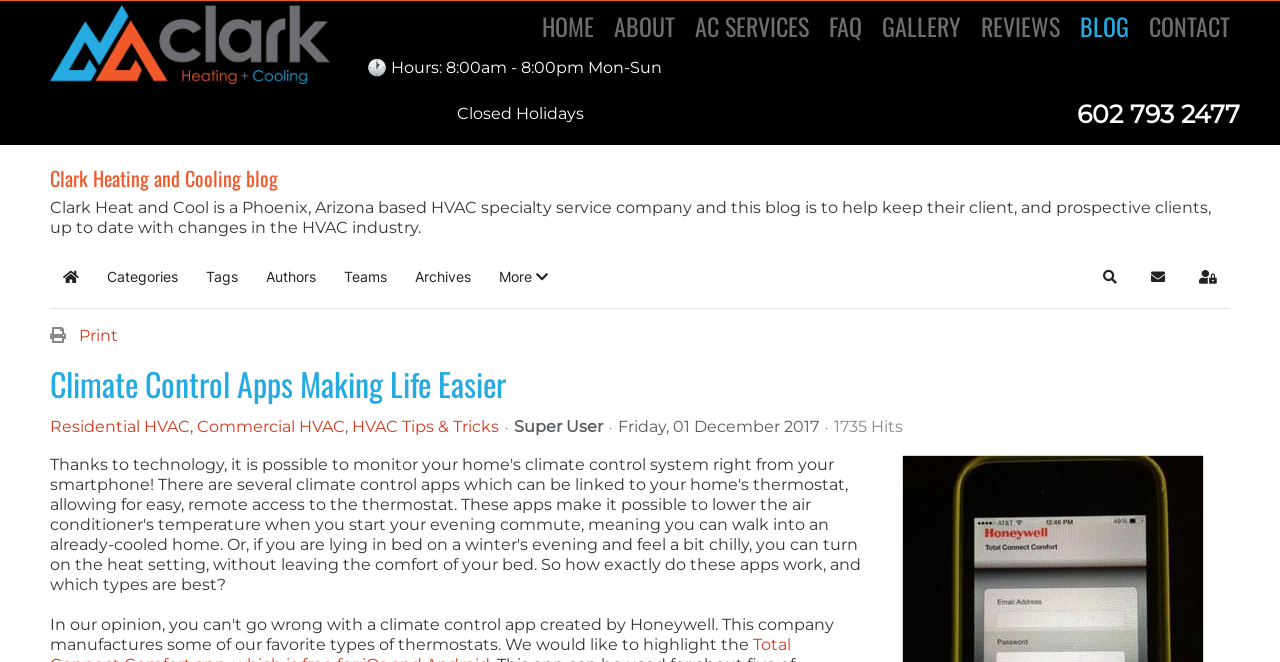Identify the bounding box coordinates of the section that should be clicked to achieve the task described: "view categories".

[0.073, 0.389, 0.149, 0.447]